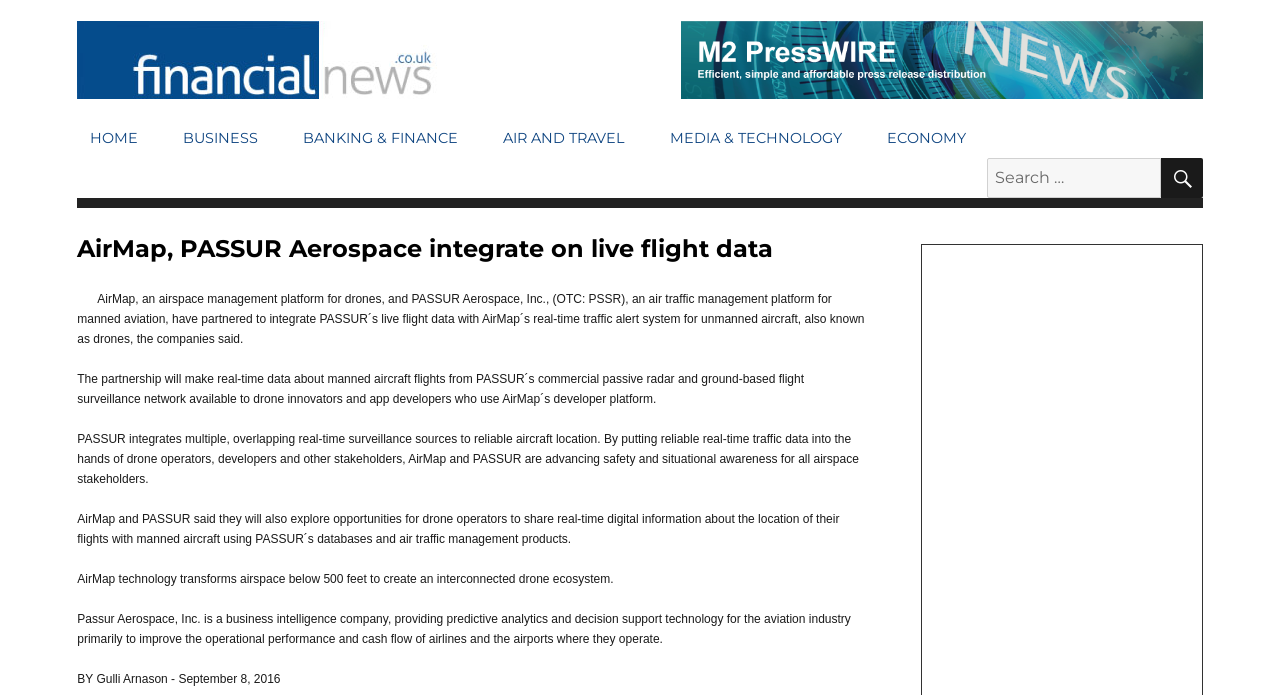Show the bounding box coordinates for the element that needs to be clicked to execute the following instruction: "View AIR AND TRAVEL news". Provide the coordinates in the form of four float numbers between 0 and 1, i.e., [left, top, right, bottom].

[0.383, 0.173, 0.498, 0.227]